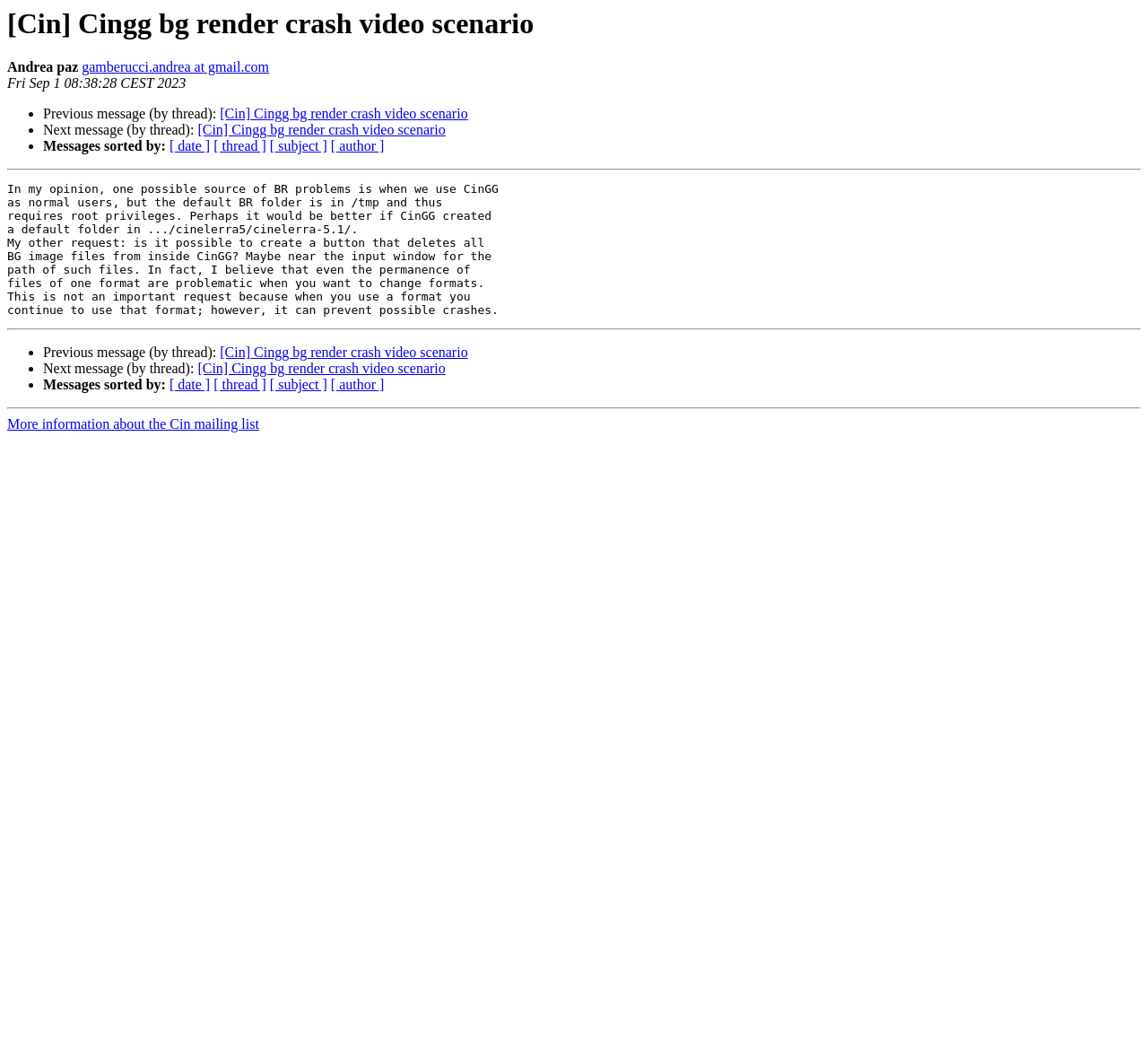Describe all the visual and textual components of the webpage comprehensively.

This webpage appears to be an email thread discussion. At the top, there is a heading with the title "[Cin] Cingg bg render crash video scenario". Below the heading, there is a line of text with the name "Andrea paz" and an email address "gamberucci.andrea at gmail.com". Next to the email address, there is a timestamp "Fri Sep 1 08:38:28 CEST 2023".

The main content of the webpage is a long paragraph of text, which appears to be a message from the email thread. The text discusses possible sources of problems with CinGG, a video editing software, and makes a request for a feature to delete background image files.

The message is followed by a series of links and list markers, which seem to be navigation controls for the email thread. There are links to previous and next messages in the thread, as well as links to sort the messages by date, thread, subject, or author.

The webpage has a simple layout, with a clear separation between the different sections of content. There are three horizontal separator lines that divide the page into distinct areas. The text is arranged in a single column, with the links and list markers aligned to the left. Overall, the webpage has a functional design that prioritizes readability and ease of navigation.